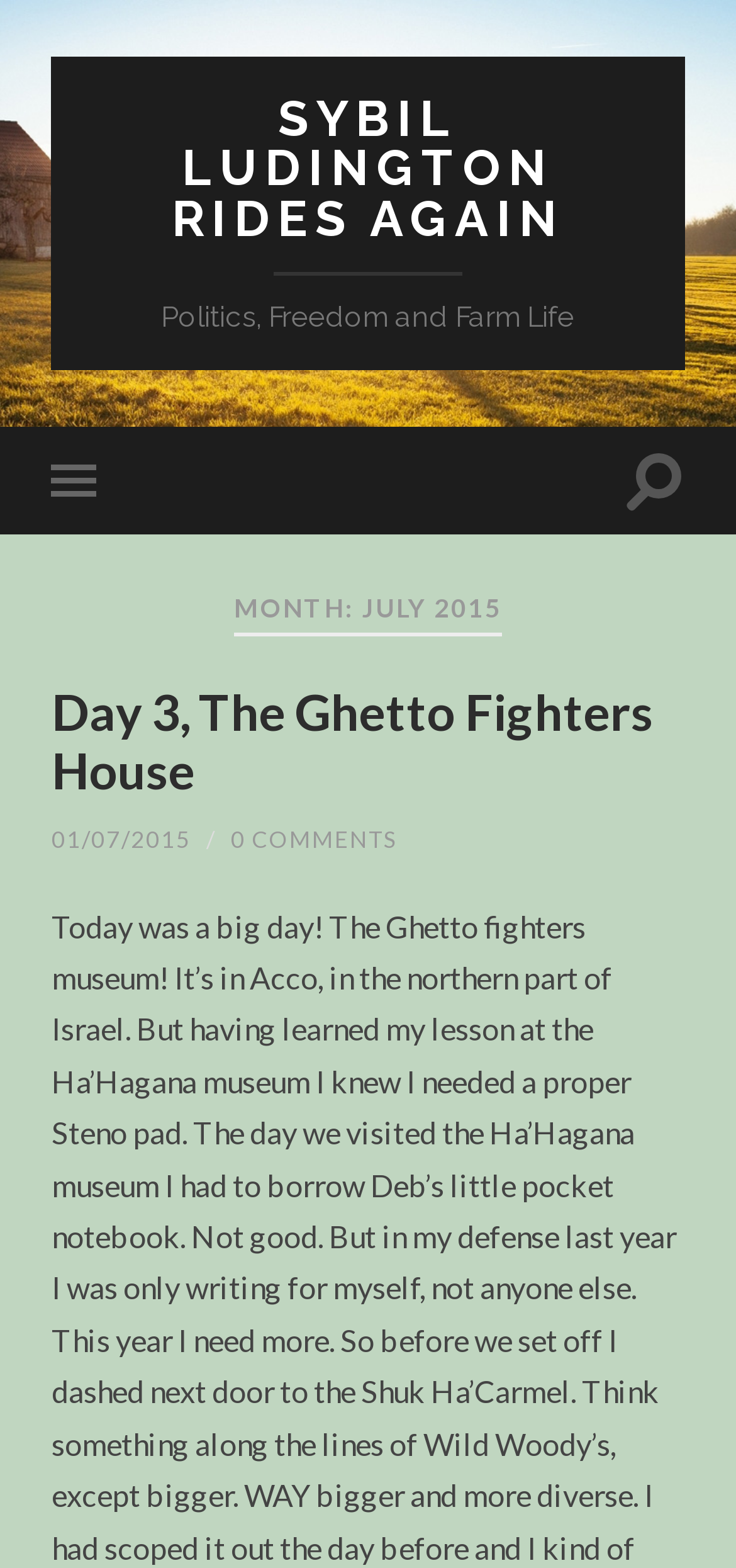Answer the following query with a single word or phrase:
What is the month and year of the article?

July 2015